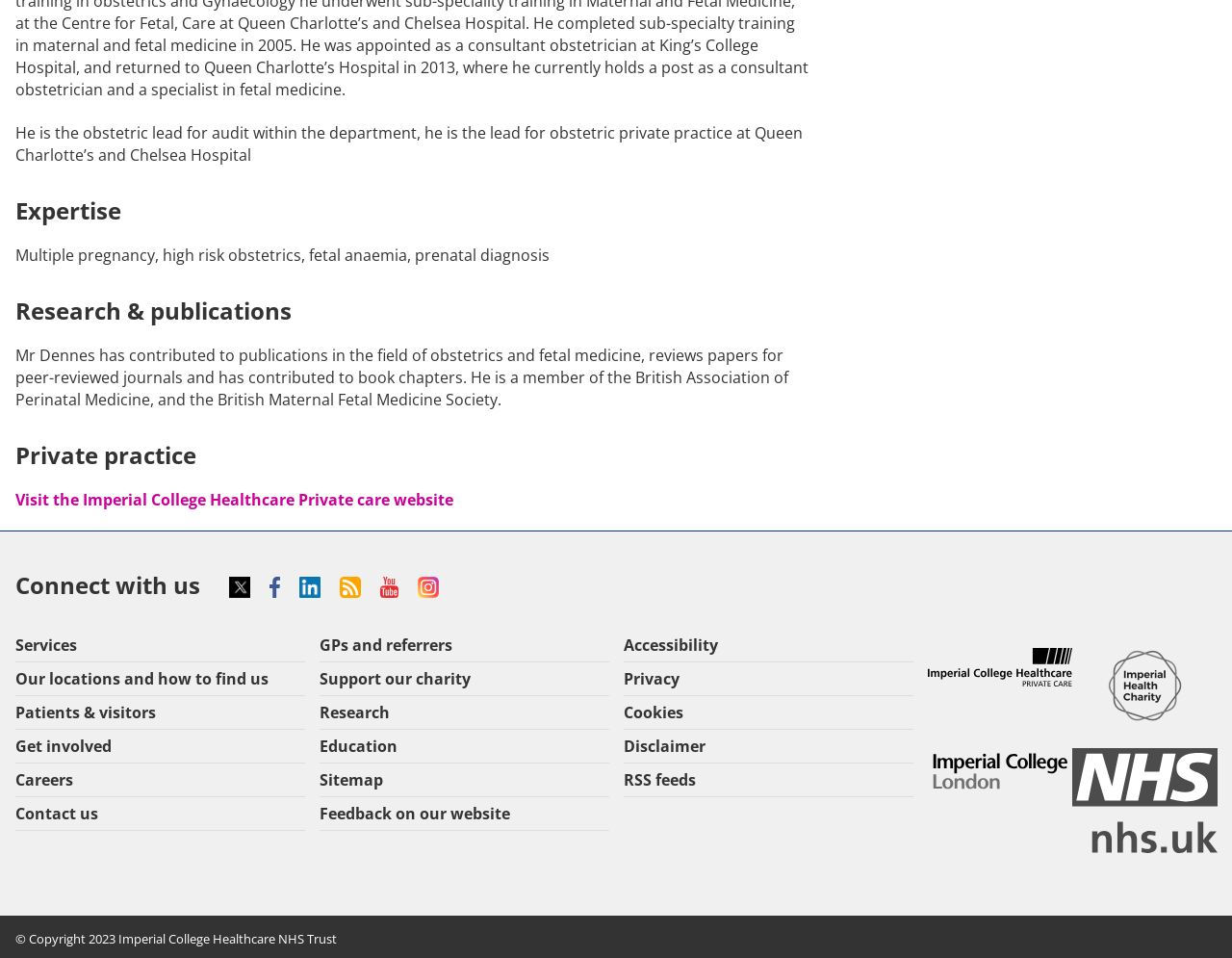What is Mr. Dennes' expertise?
Refer to the image and provide a one-word or short phrase answer.

Multiple pregnancy, high risk obstetrics, fetal anaemia, prenatal diagnosis